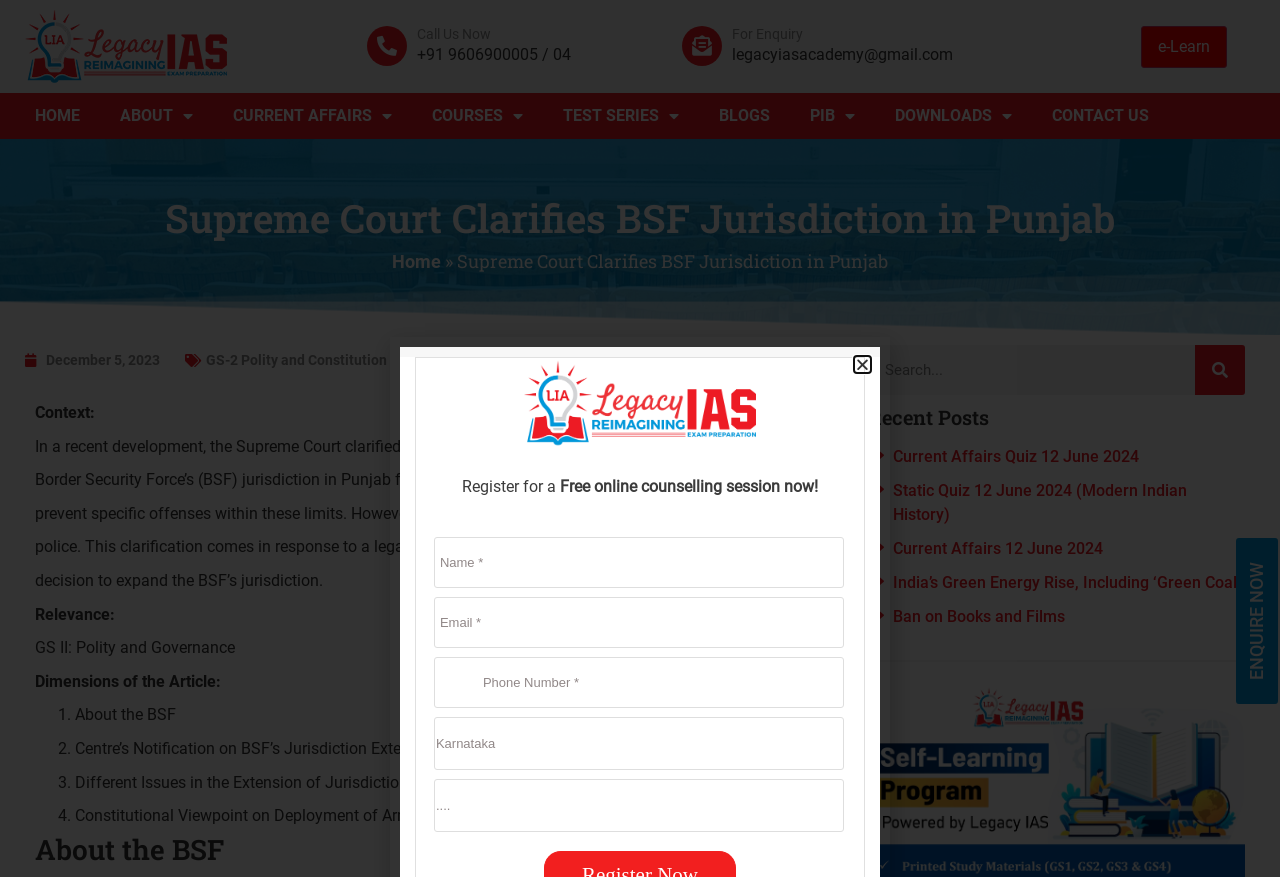Provide the bounding box coordinates for the area that should be clicked to complete the instruction: "Click the 'e-Learn' button".

[0.892, 0.029, 0.959, 0.077]